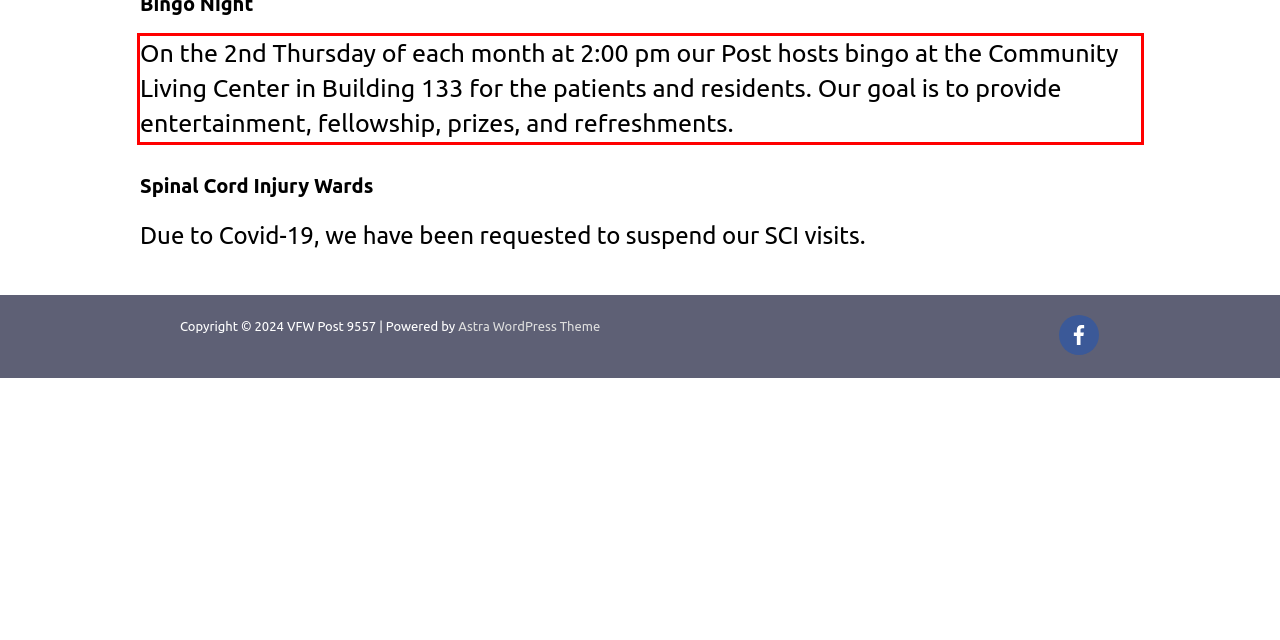Observe the screenshot of the webpage, locate the red bounding box, and extract the text content within it.

On the 2nd Thursday of each month at 2:00 pm our Post hosts bingo at the Community Living Center in Building 133 for the patients and residents. Our goal is to provide entertainment, fellowship, prizes, and refreshments.